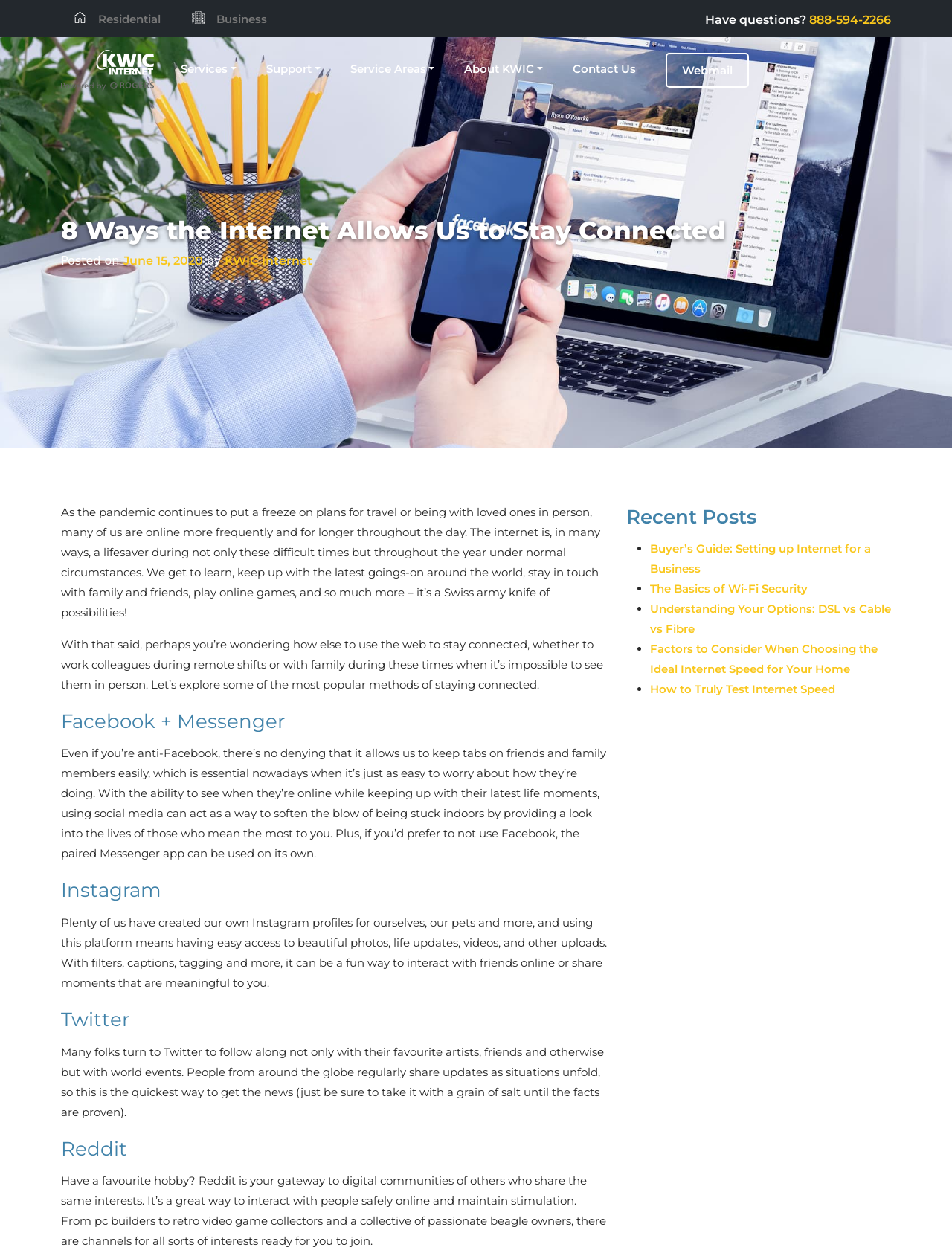Please identify the bounding box coordinates of the region to click in order to complete the given instruction: "Click on 'Residential'". The coordinates should be four float numbers between 0 and 1, i.e., [left, top, right, bottom].

[0.064, 0.001, 0.184, 0.03]